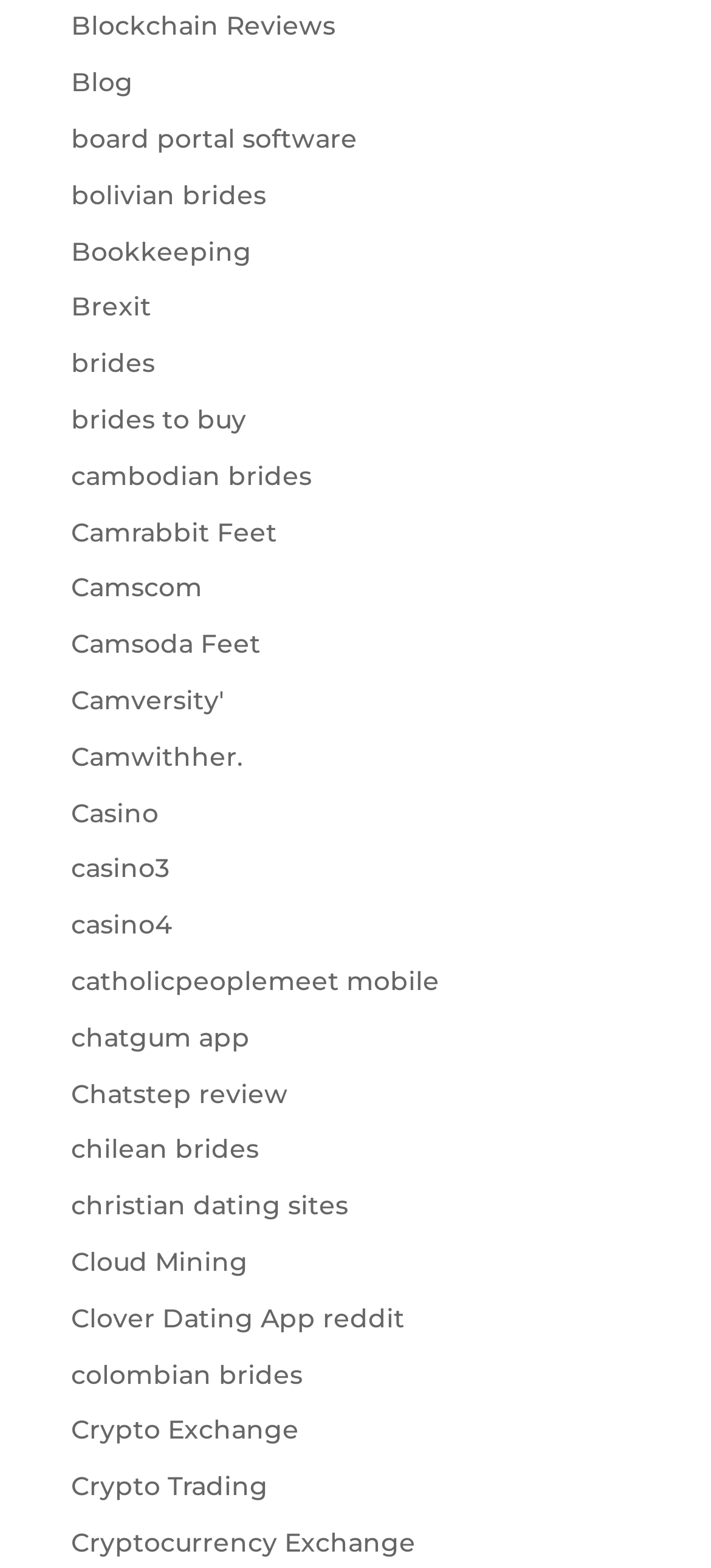Pinpoint the bounding box coordinates of the area that must be clicked to complete this instruction: "Read about Crypto Trading".

[0.1, 0.937, 0.377, 0.958]